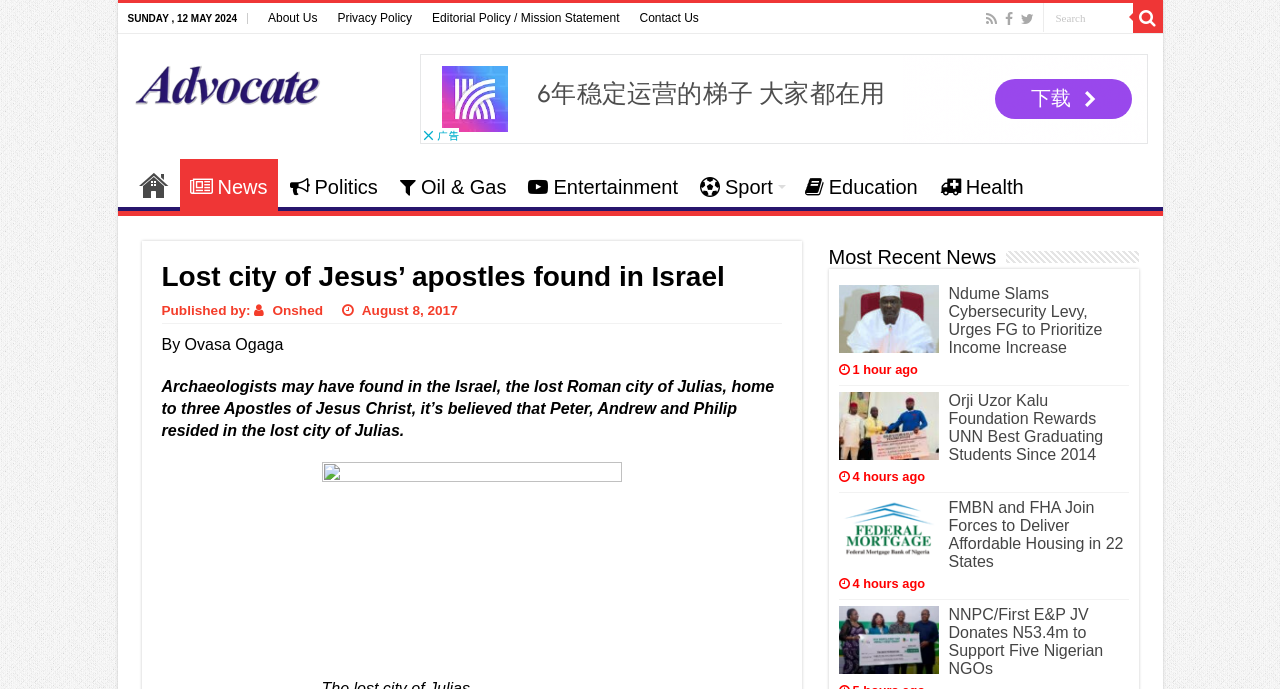How many hours ago was the 'Ndume Slams Cybersecurity Levy' article published?
Respond to the question with a single word or phrase according to the image.

1 hour